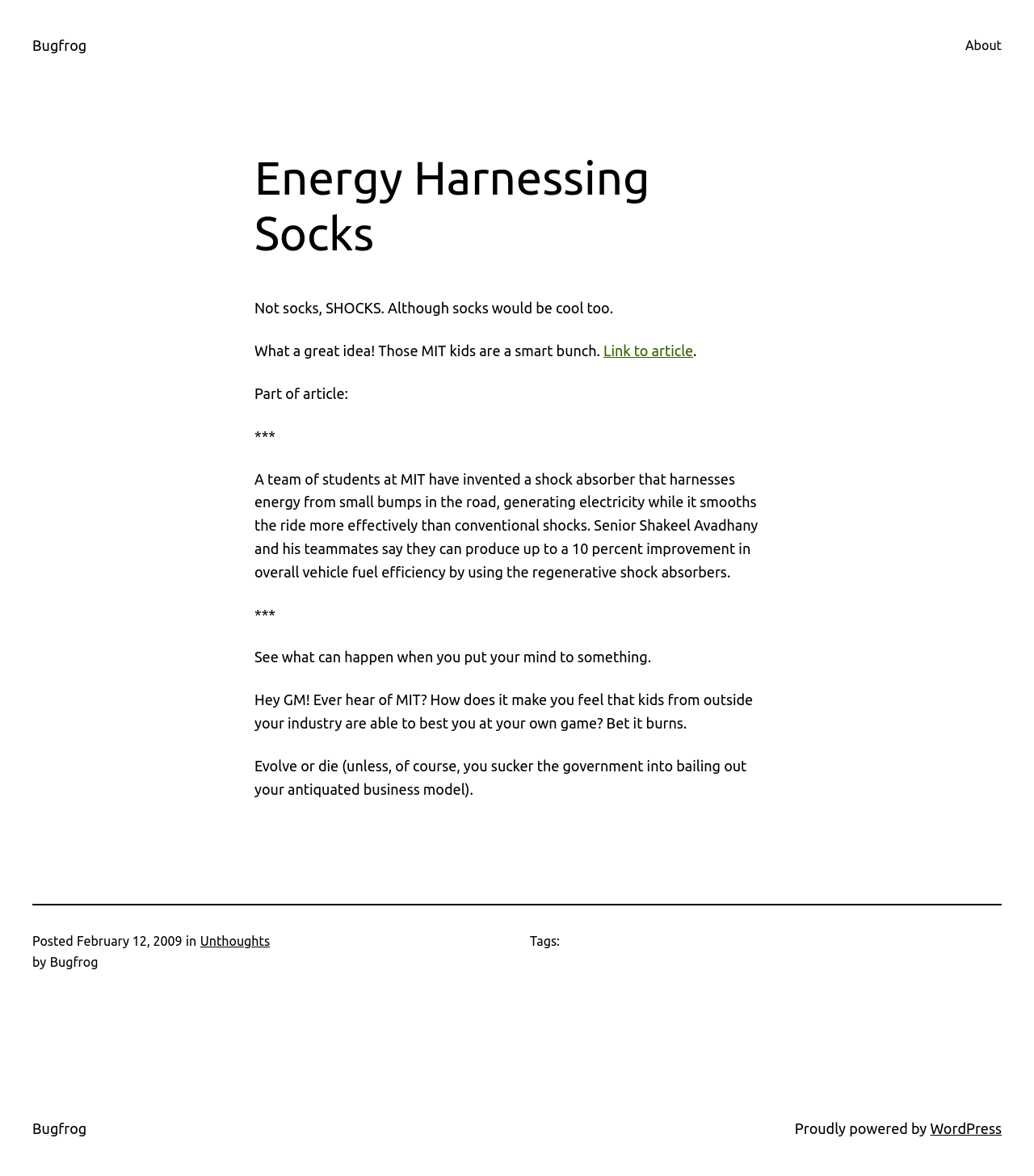What is the name of the platform powering the website?
Based on the image, answer the question with as much detail as possible.

The name of the platform powering the website can be determined by reading the text 'Proudly powered by WordPress' at the bottom of the page, which indicates that WordPress is the platform powering the website.